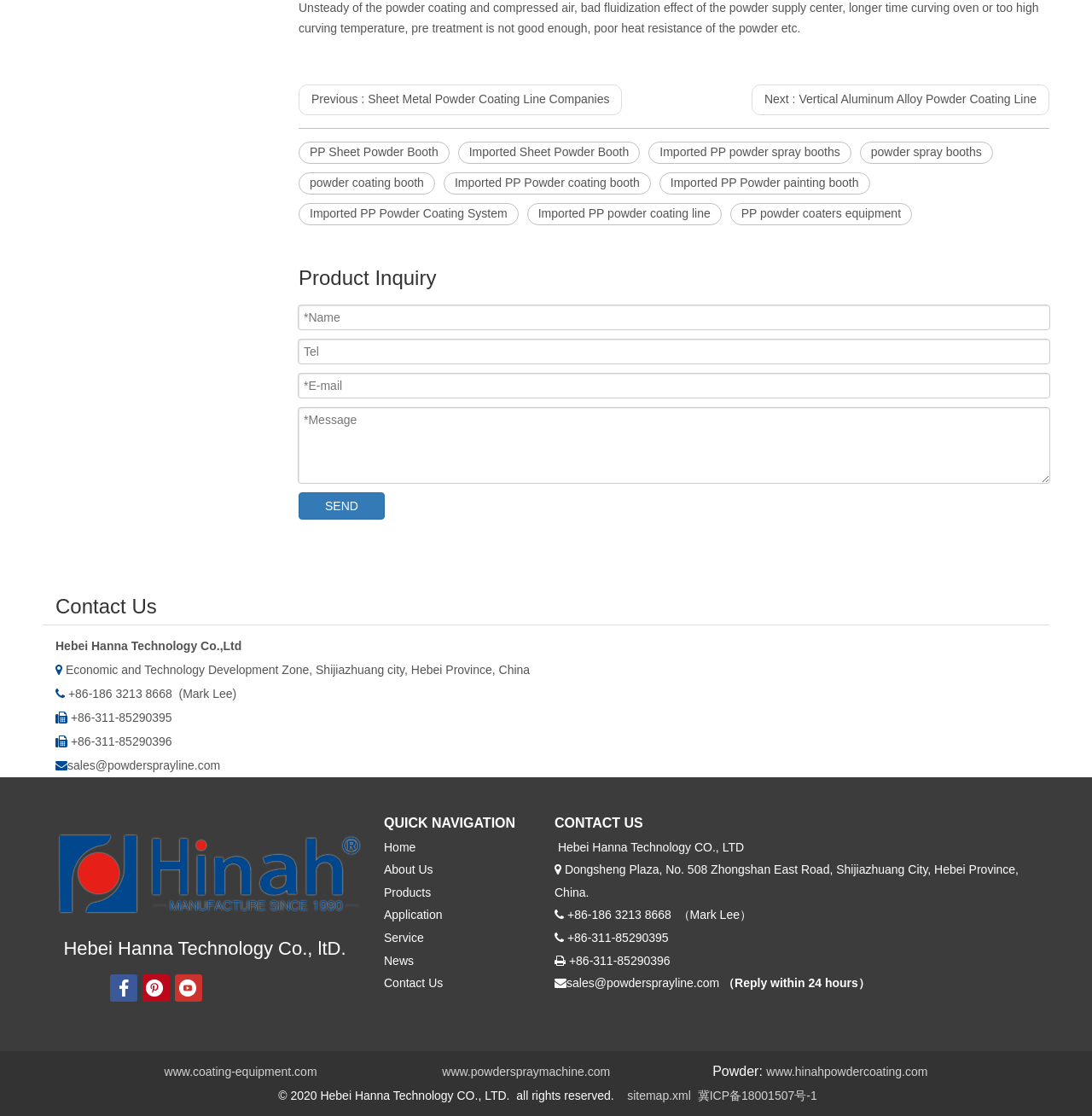What is the phone number?
Based on the image, provide a one-word or brief-phrase response.

+86-186 3213 8668